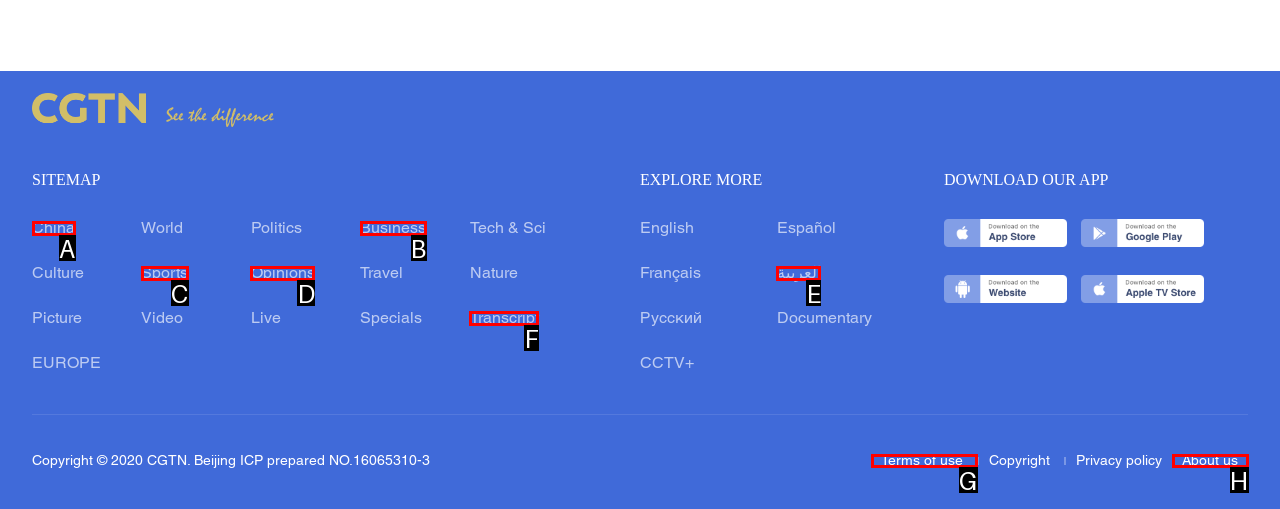Point out the option that best suits the description: Terms of use
Indicate your answer with the letter of the selected choice.

G